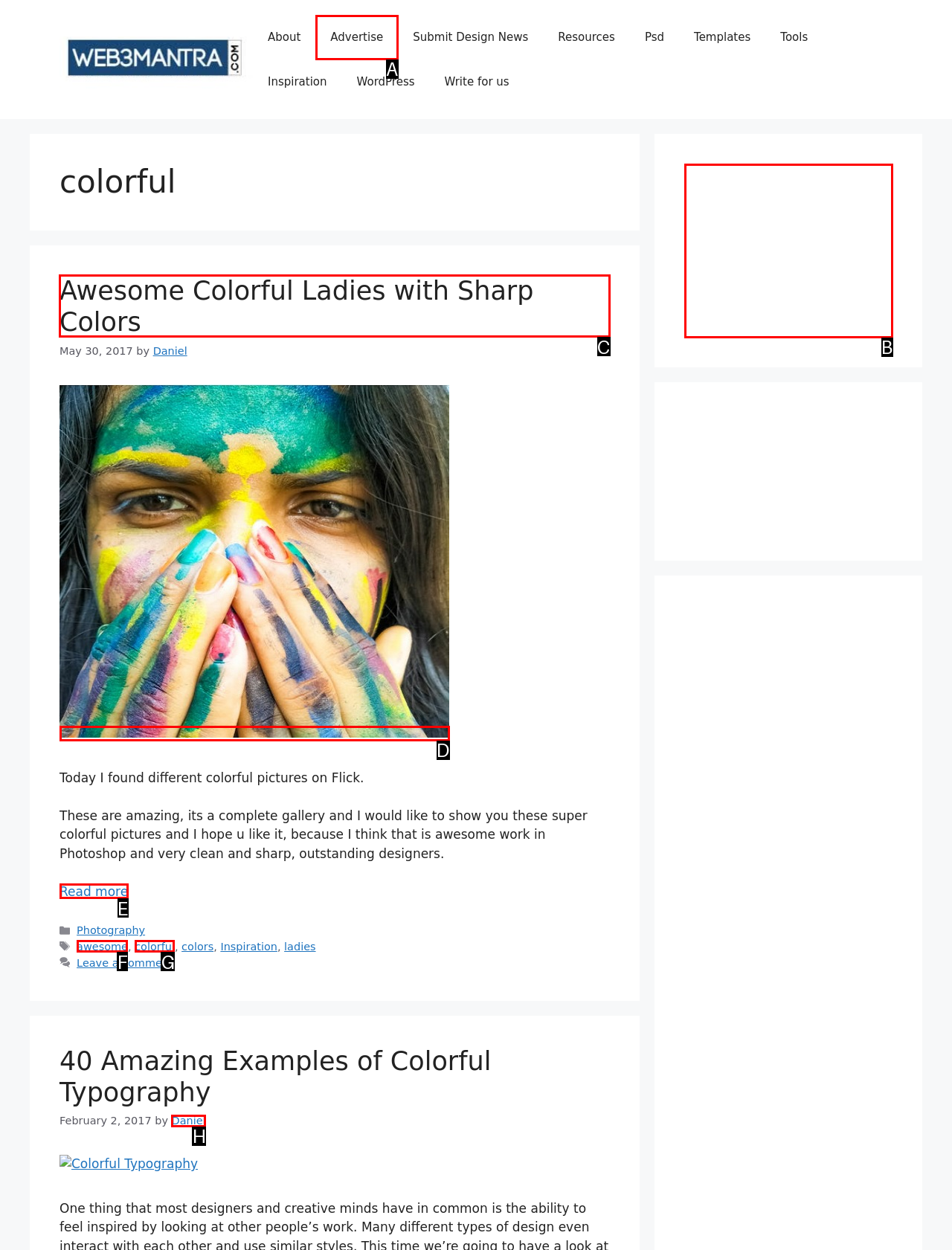Tell me which letter corresponds to the UI element that will allow you to Click on the 'SEO RESOURCES' link. Answer with the letter directly.

None